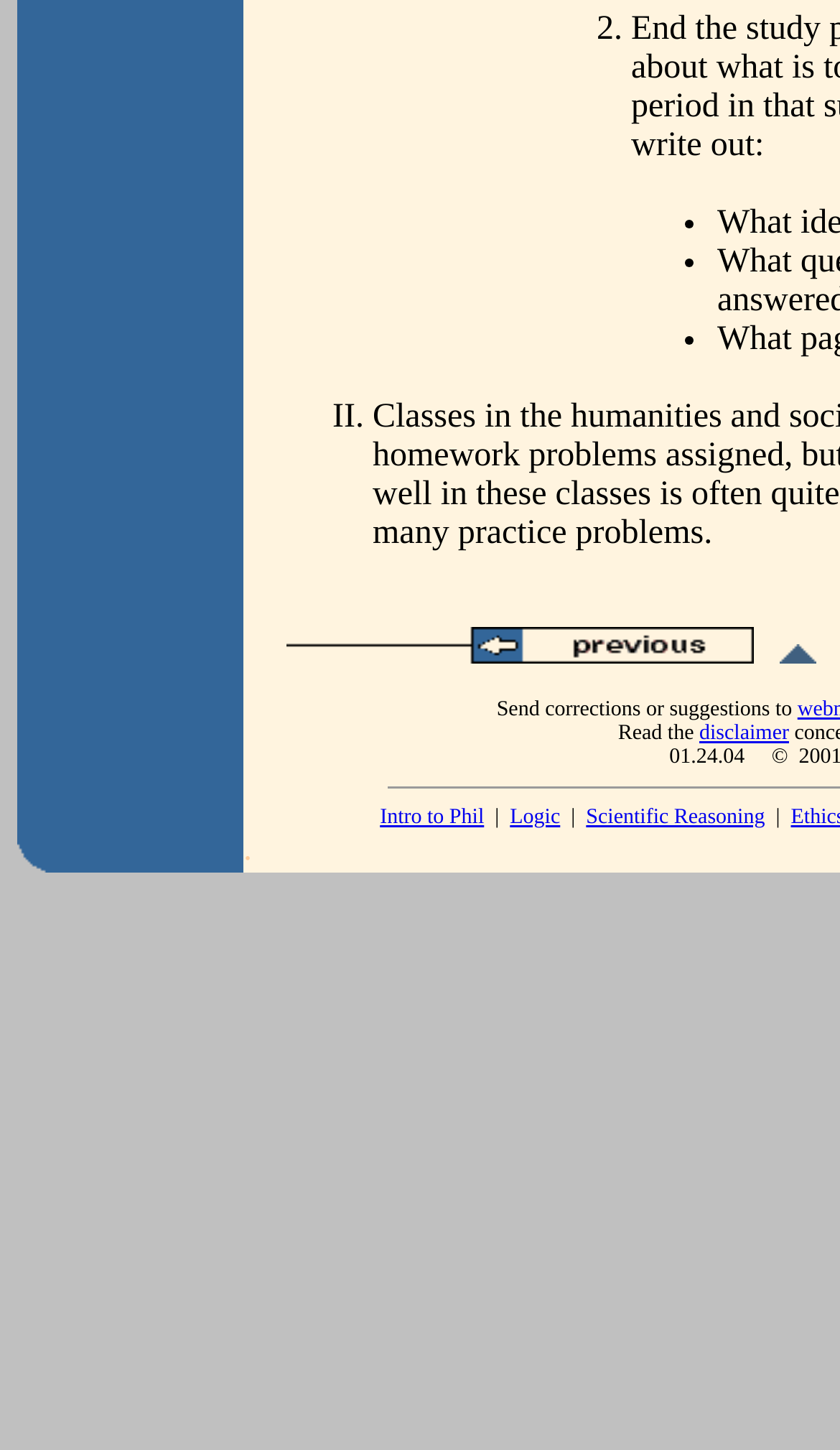What is the text above the 'Intro to Phil' link? Please answer the question using a single word or phrase based on the image.

II.